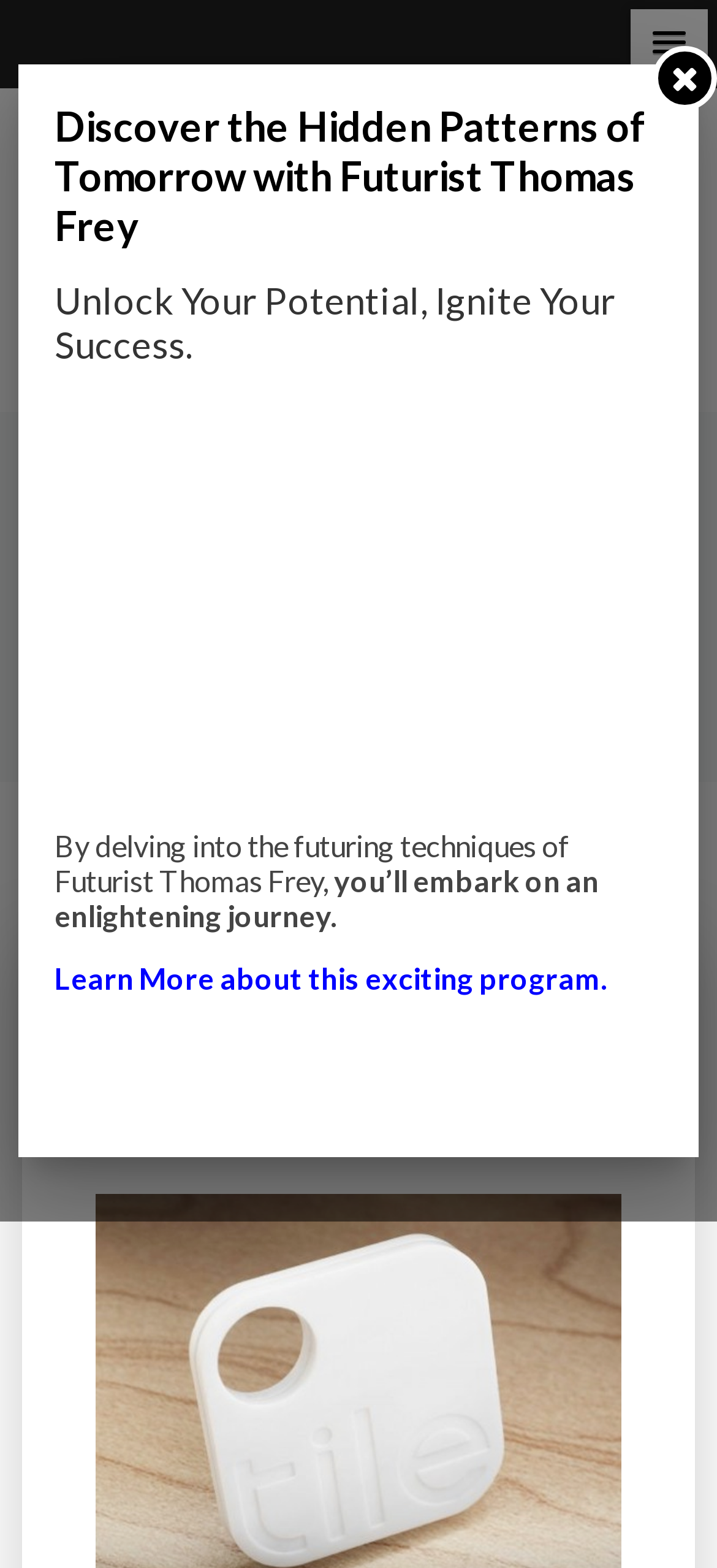Identify the bounding box coordinates necessary to click and complete the given instruction: "Click the APP link".

[0.41, 0.406, 0.492, 0.437]